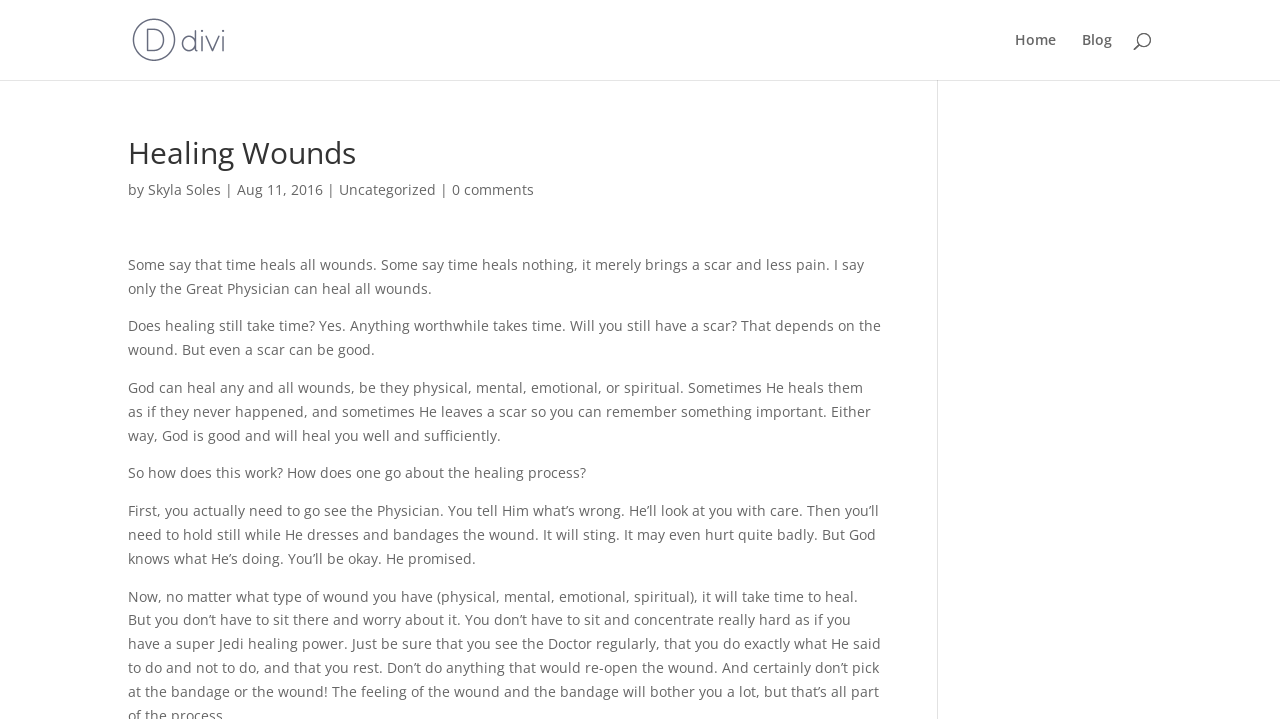How many comments does the blog post have?
Please craft a detailed and exhaustive response to the question.

The number of comments can be found in the middle of the webpage, where it says '0 comments' in a link format, indicating that the blog post has no comments.